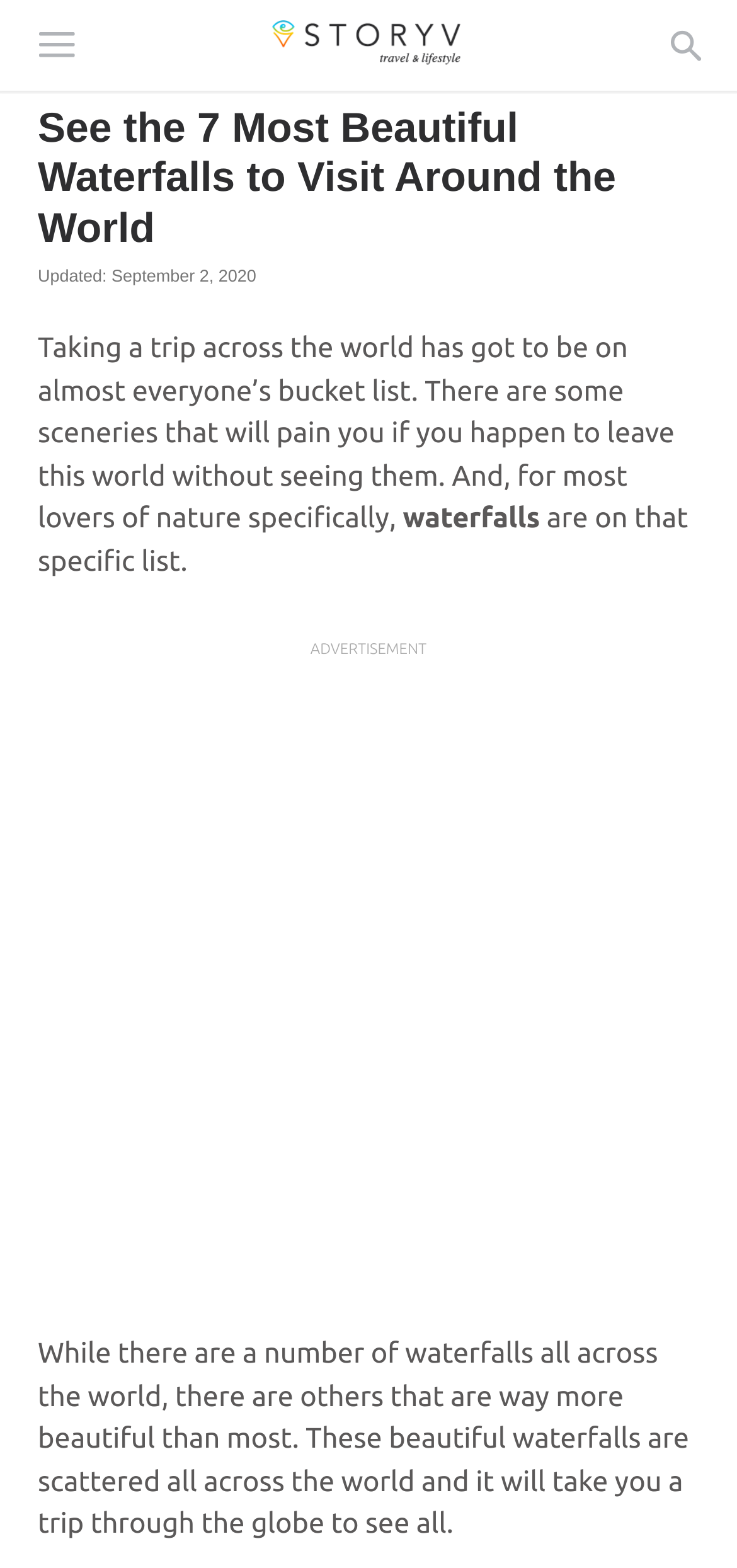Determine the bounding box for the UI element that matches this description: "aria-label="Search"".

[0.862, 0.0, 1.0, 0.058]